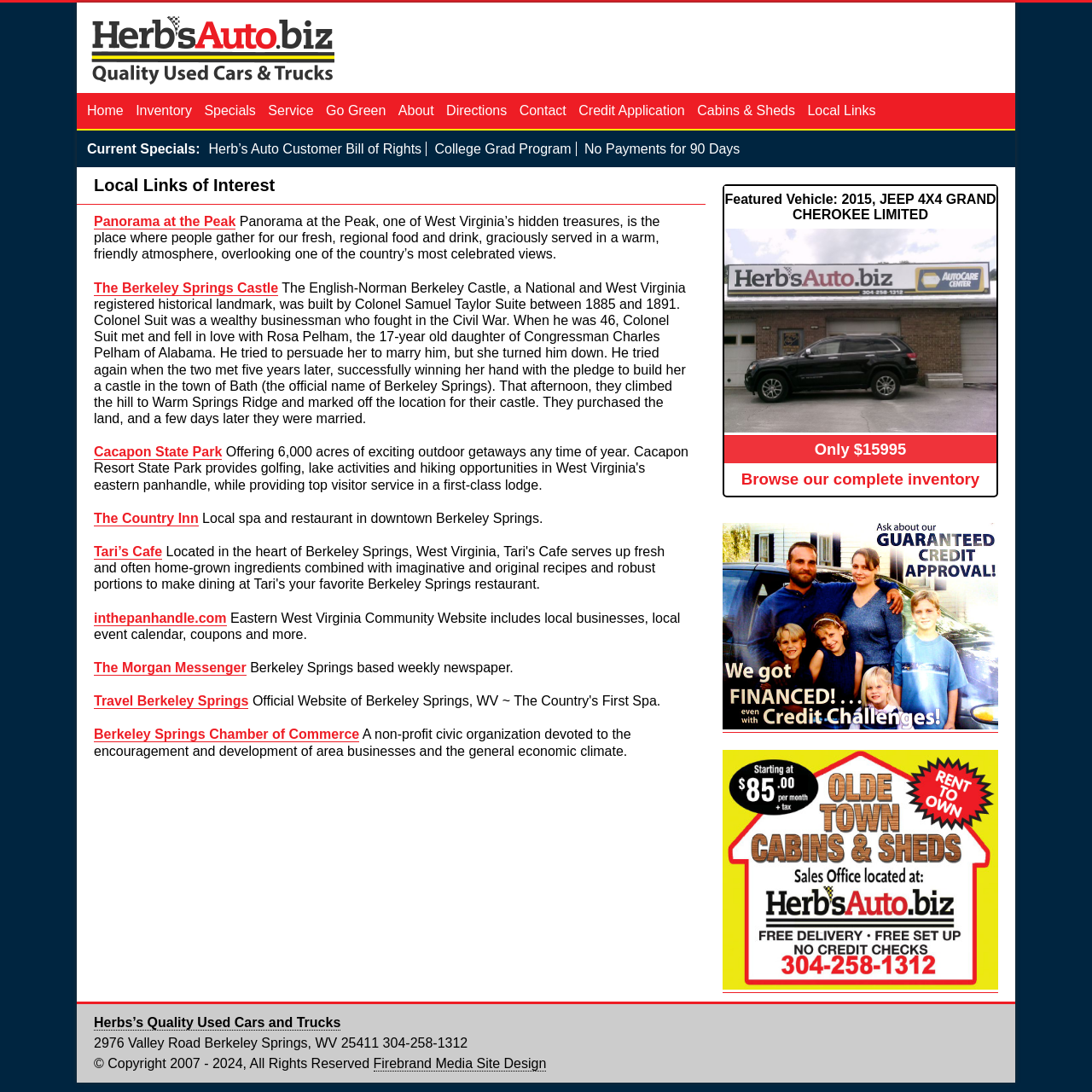What is the name of the state where the dealership is located?
Could you answer the question in a detailed manner, providing as much information as possible?

I found the answer by looking at the address of the dealership at the bottom of the page, which includes the state abbreviation 'WV', which stands for West Virginia.